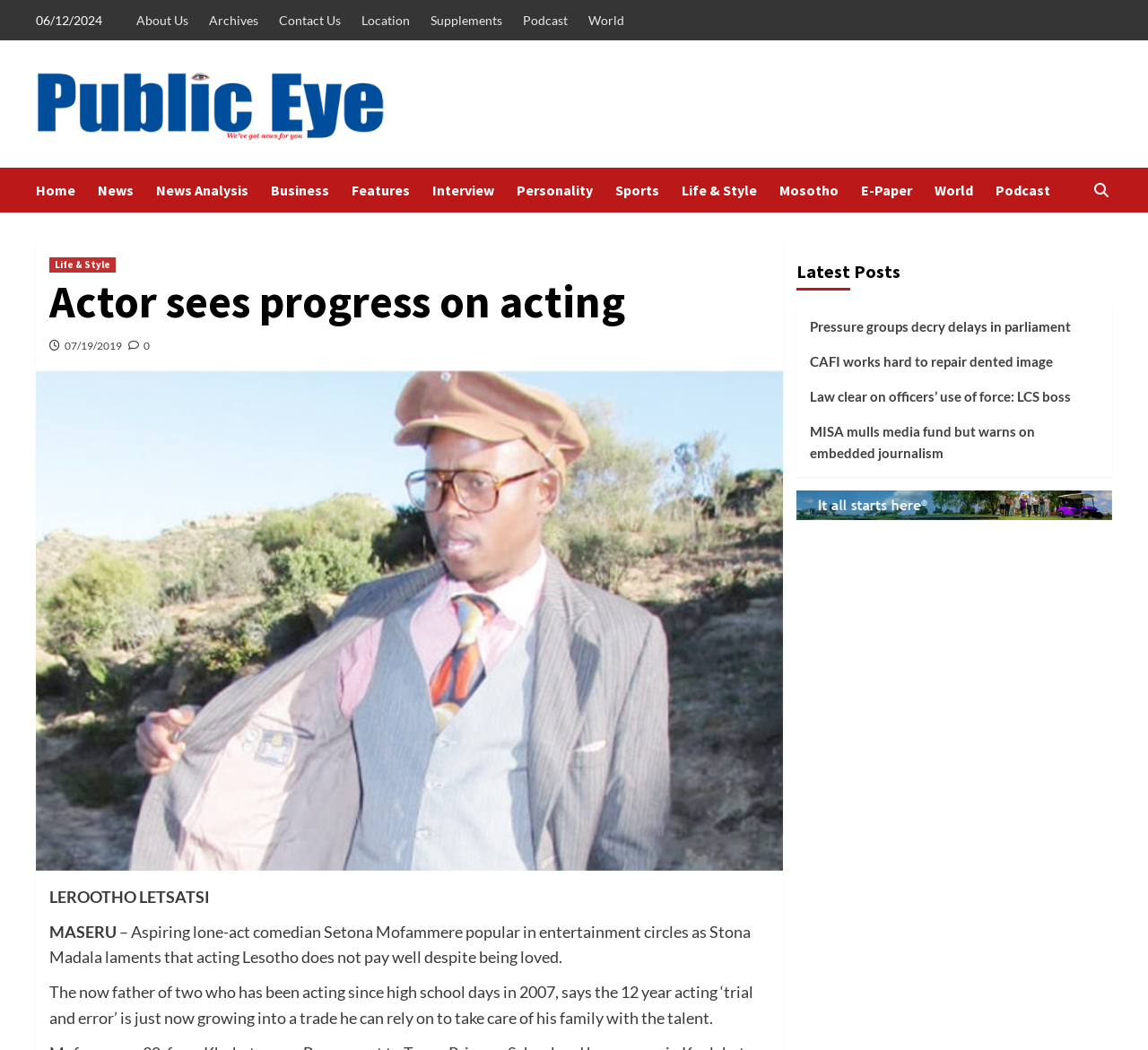How many paragraphs are in the main article?
Use the image to give a comprehensive and detailed response to the question.

I counted the paragraphs in the main article, which are the two StaticText elements with bounding box coordinates [0.043, 0.878, 0.654, 0.921] and [0.043, 0.935, 0.656, 0.979]. There are 2 paragraphs in total.